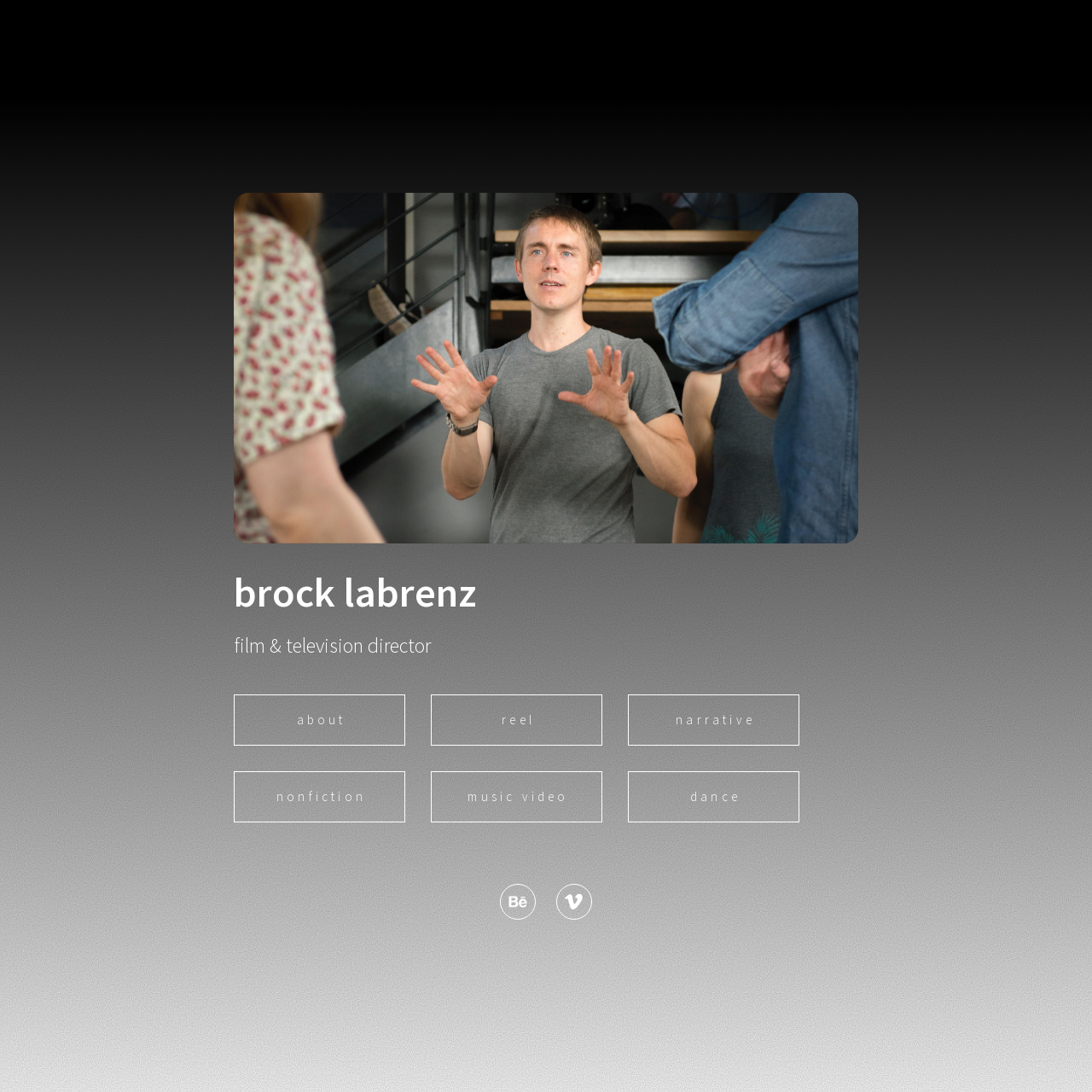Please identify the bounding box coordinates of the element I need to click to follow this instruction: "watch reel".

[0.395, 0.636, 0.552, 0.683]